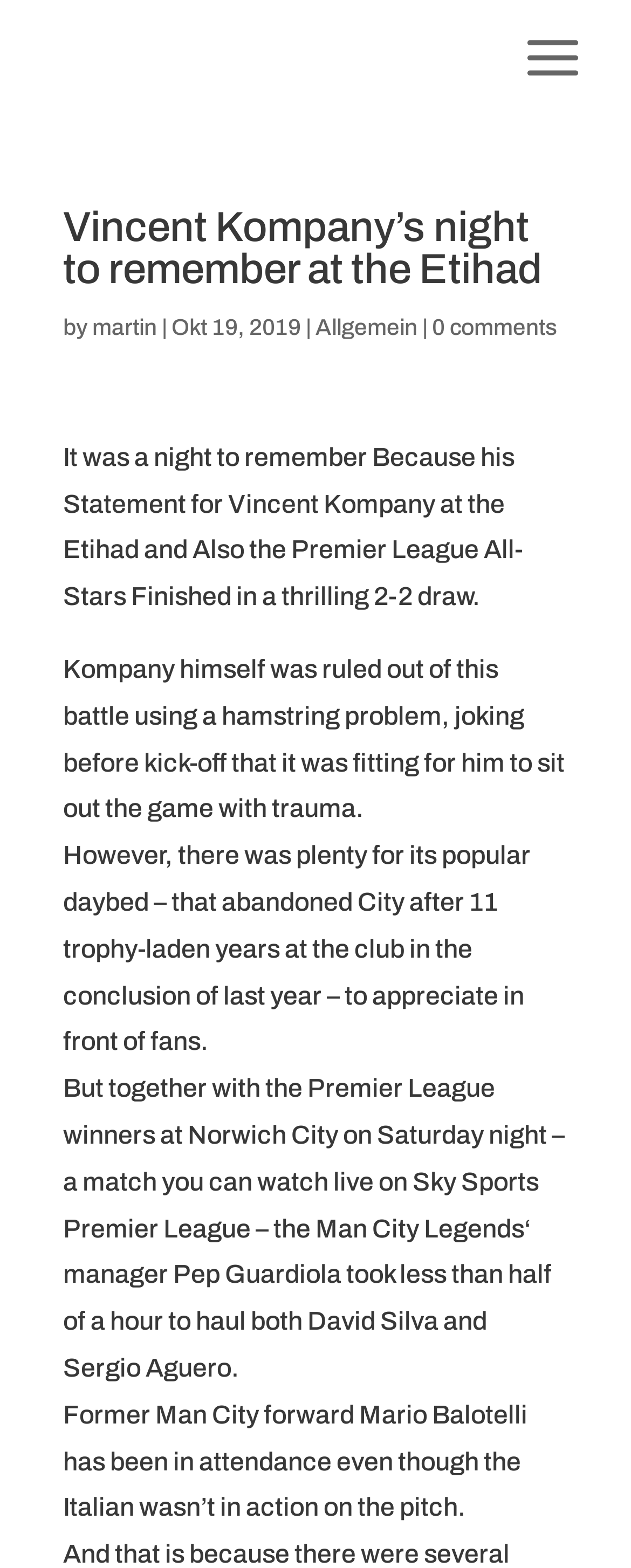Please determine the bounding box coordinates for the element with the description: "Allgemein".

[0.5, 0.201, 0.662, 0.217]